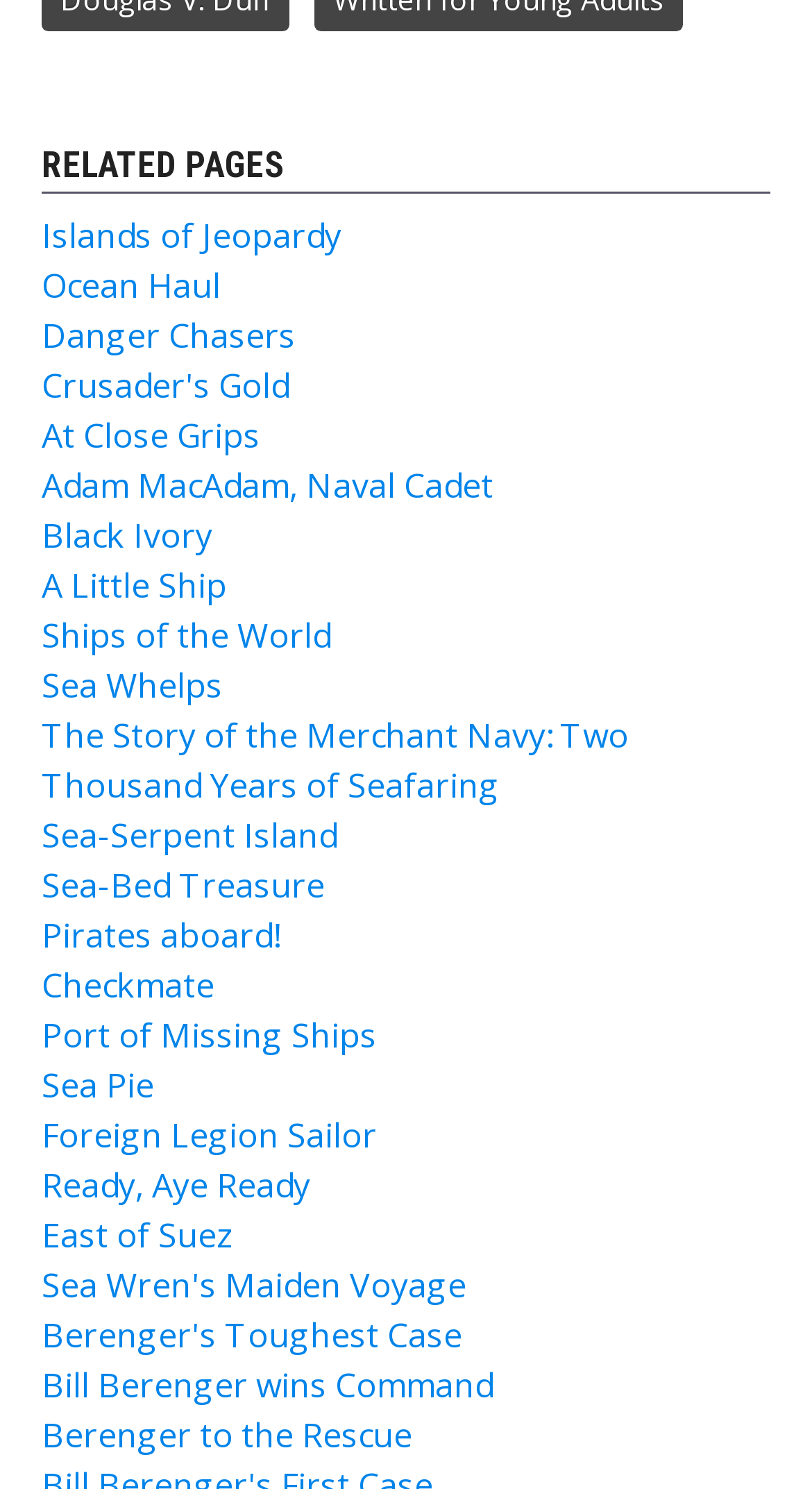Find the bounding box coordinates of the element I should click to carry out the following instruction: "Read next article: Bill Berenger's First Case".

[0.497, 0.049, 0.733, 0.078]